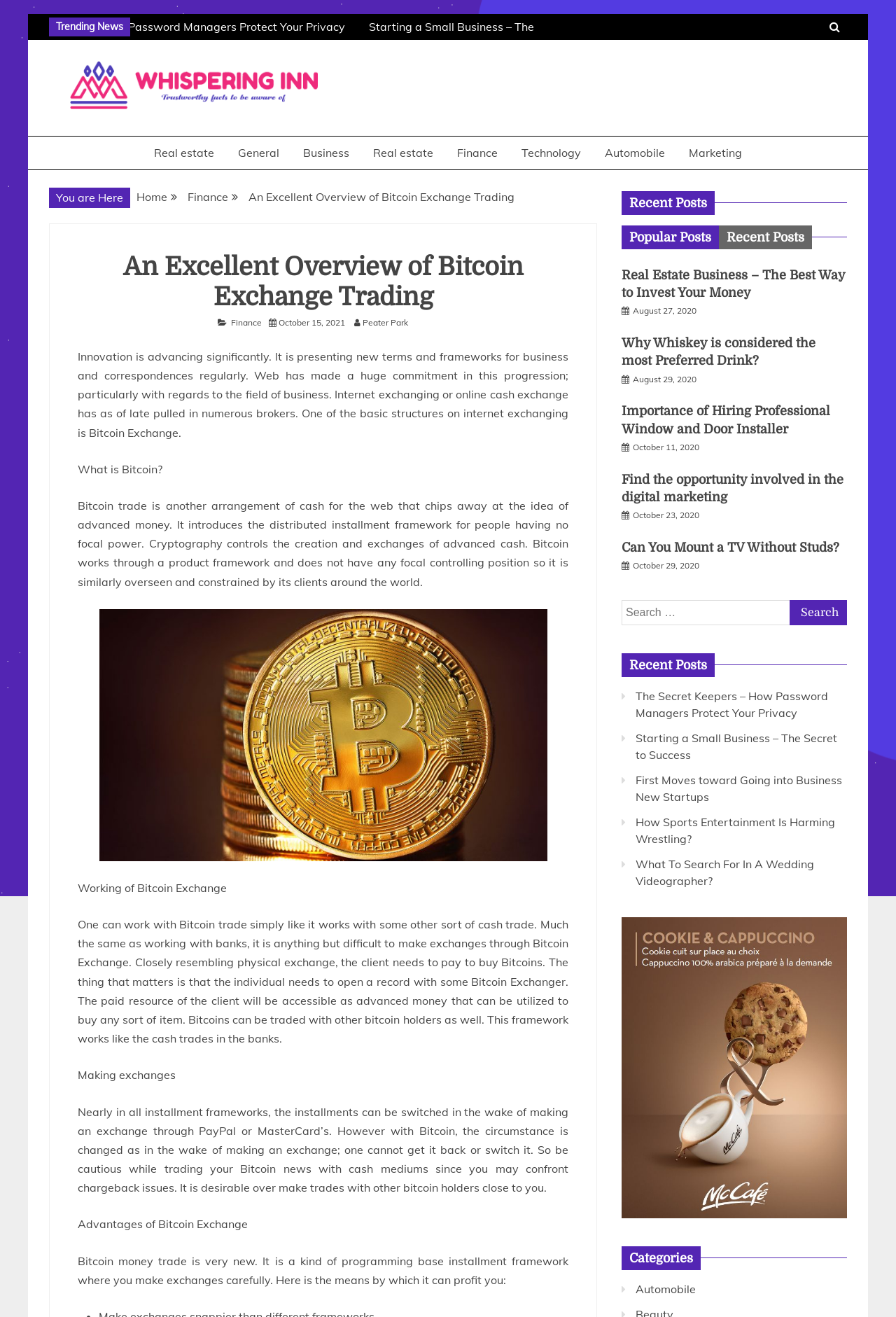Find the bounding box coordinates of the clickable region needed to perform the following instruction: "Search for something". The coordinates should be provided as four float numbers between 0 and 1, i.e., [left, top, right, bottom].

[0.694, 0.455, 0.945, 0.475]